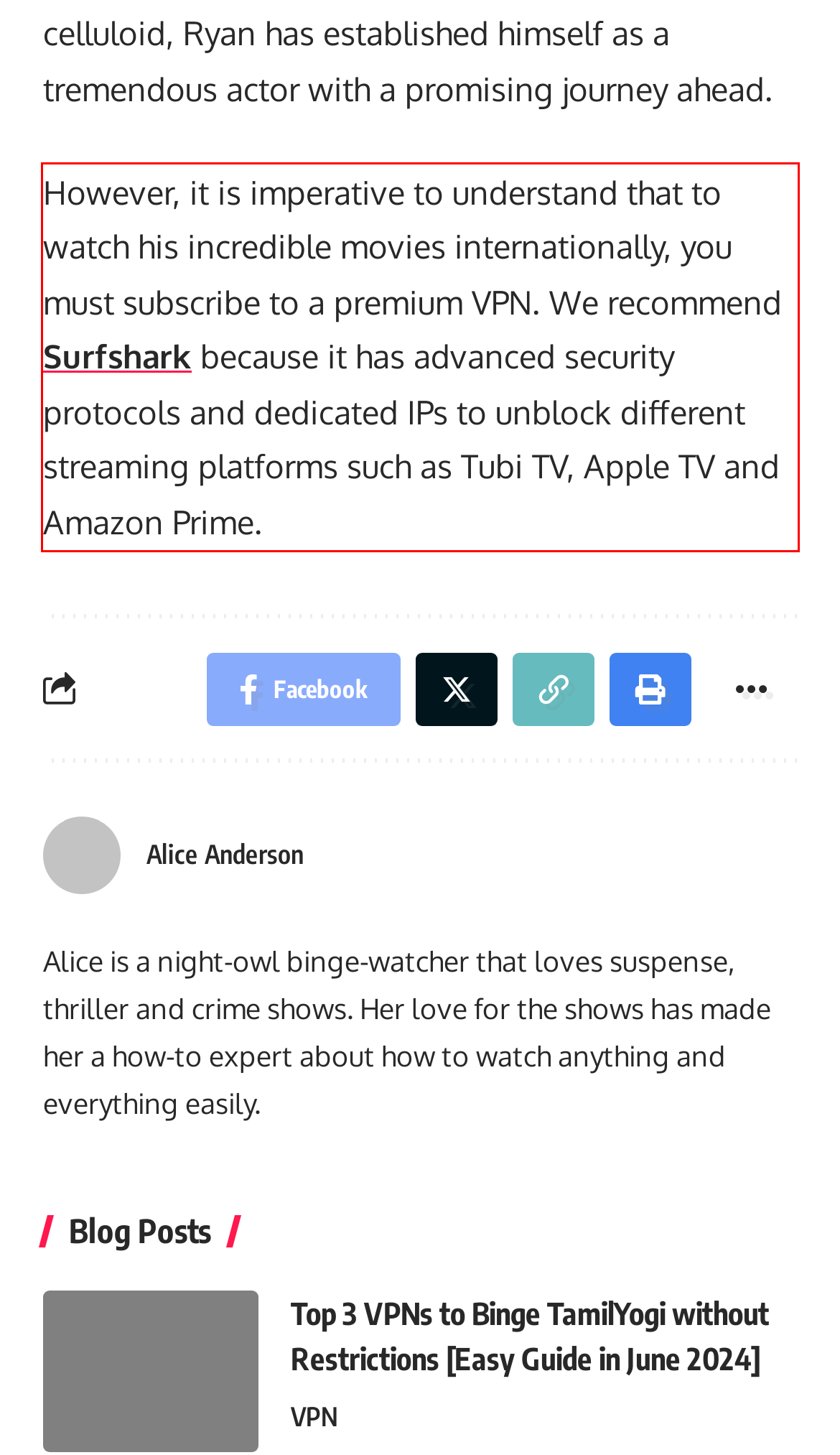Examine the webpage screenshot and use OCR to obtain the text inside the red bounding box.

However, it is imperative to understand that to watch his incredible movies internationally, you must subscribe to a premium VPN. We recommend Surfshark because it has advanced security protocols and dedicated IPs to unblock different streaming platforms such as Tubi TV, Apple TV and Amazon Prime.